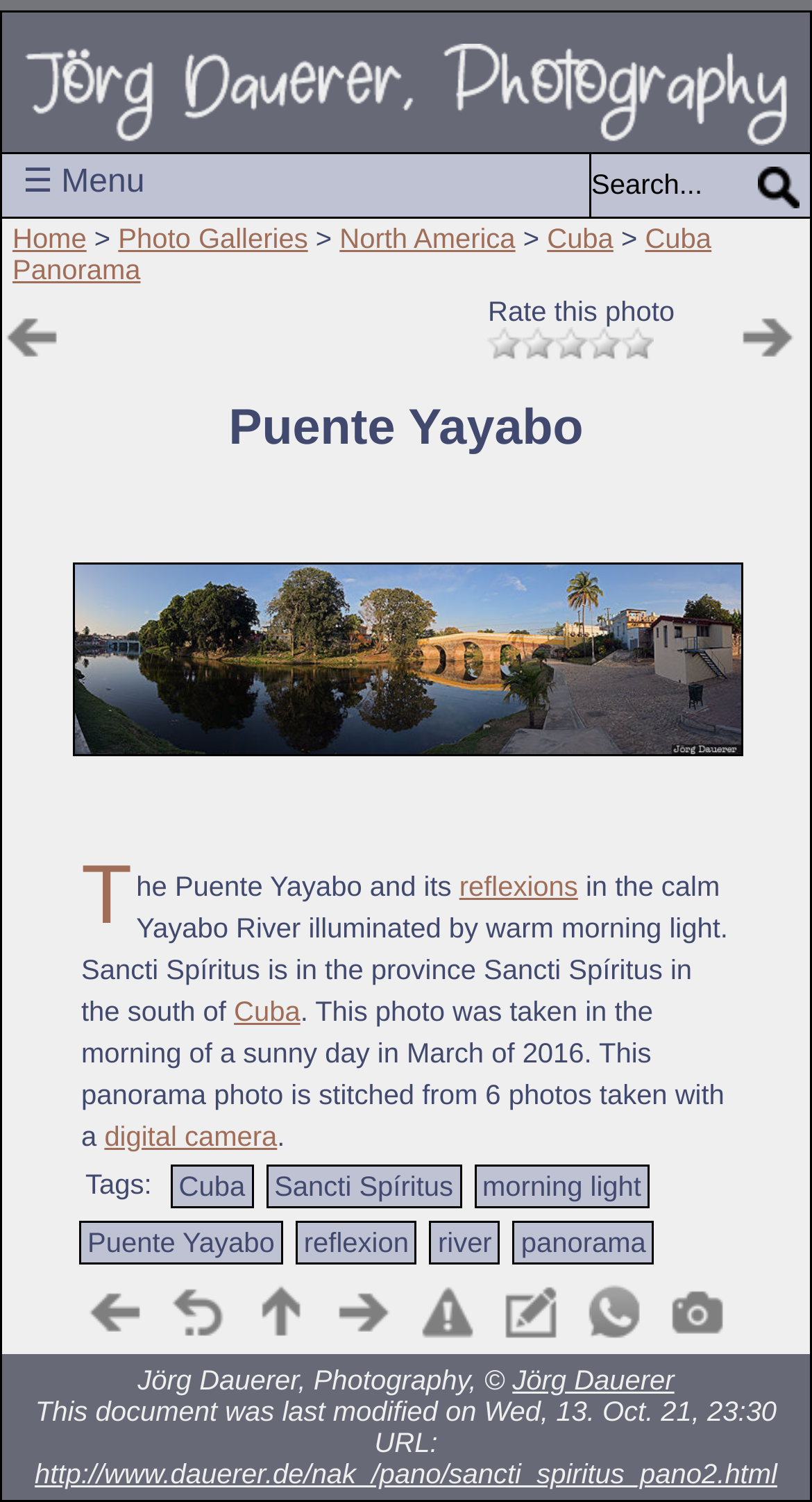Can you specify the bounding box coordinates of the area that needs to be clicked to fulfill the following instruction: "View next photo: Cayo Guillermo"?

[0.905, 0.202, 0.987, 0.246]